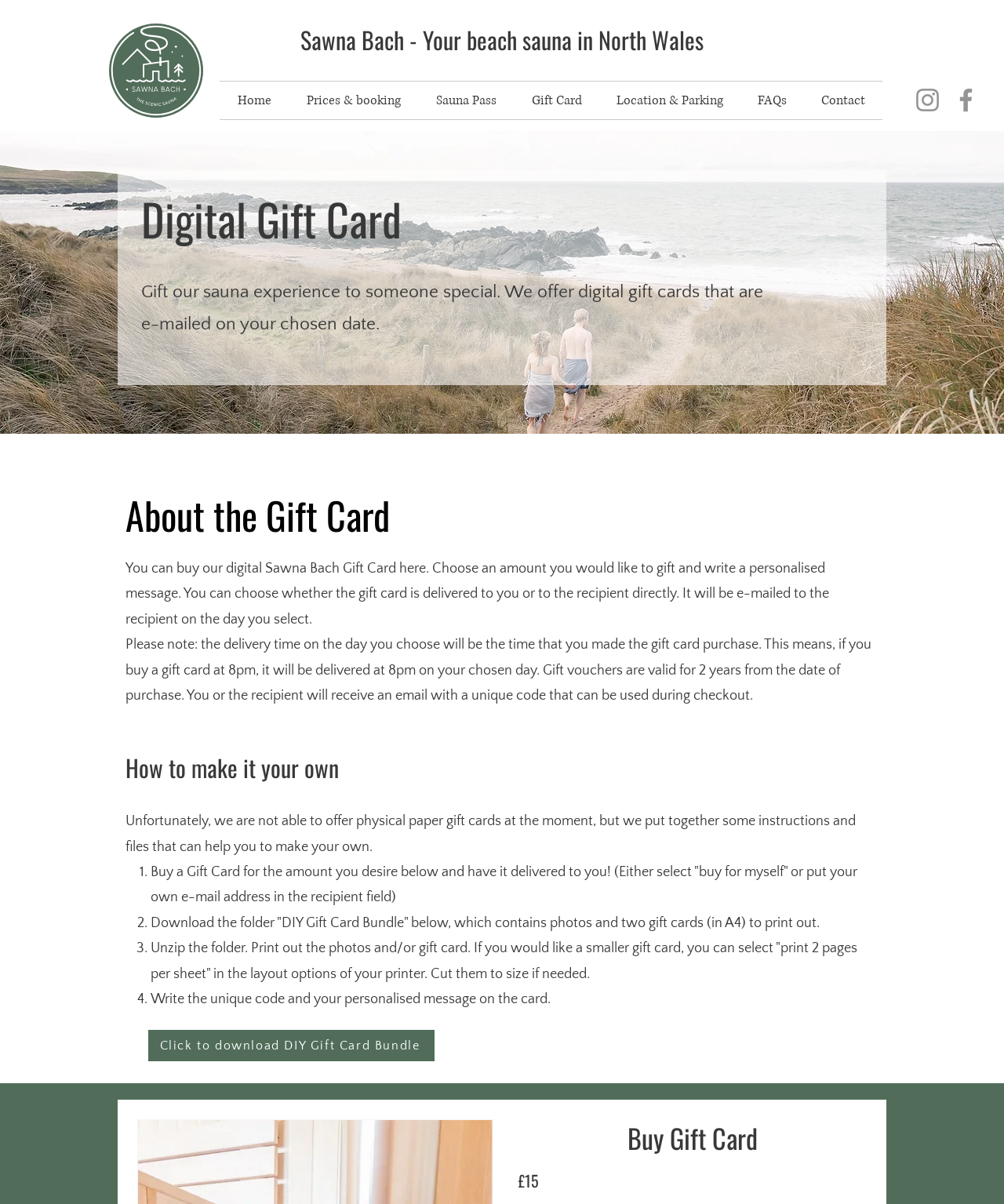Determine the bounding box for the UI element described here: "Location & Parking".

[0.597, 0.068, 0.738, 0.099]